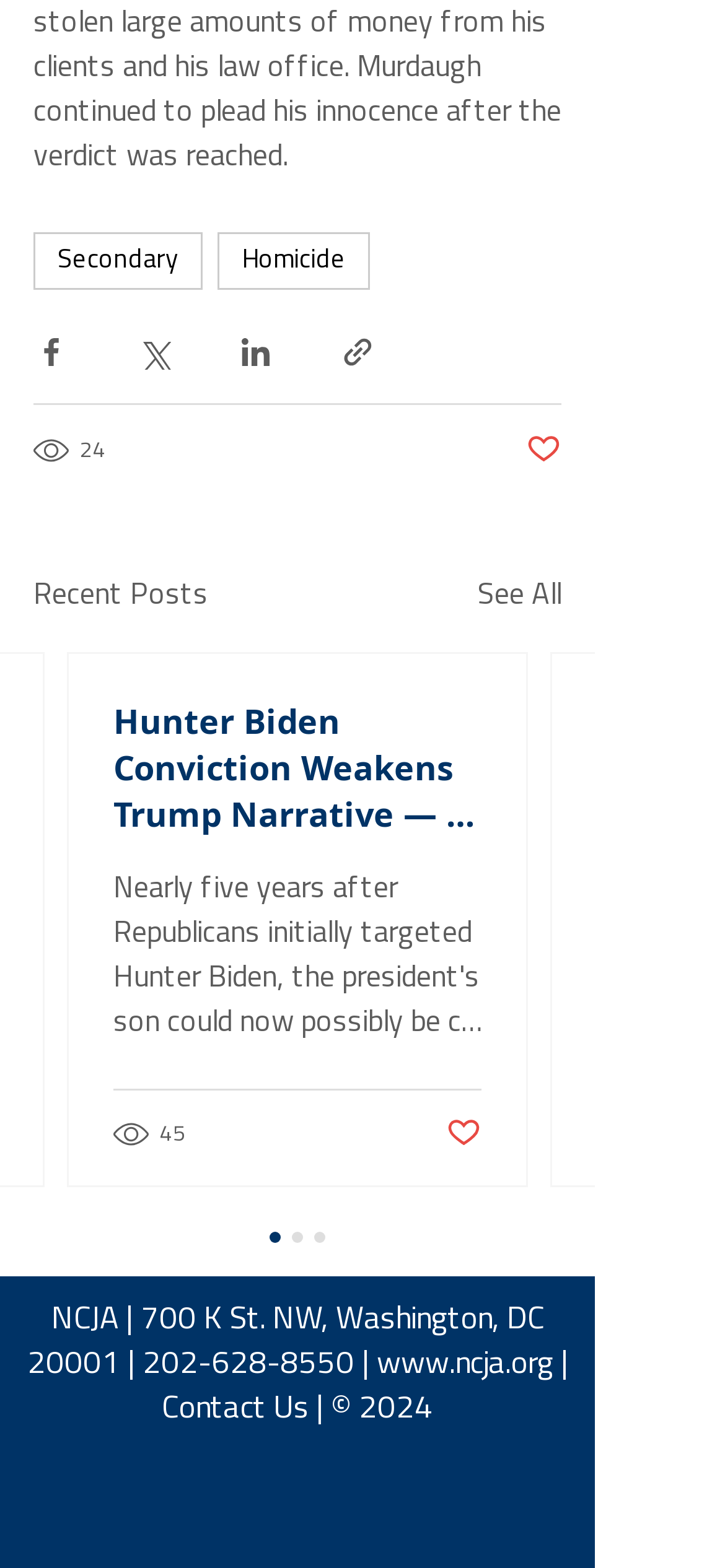Provide the bounding box coordinates for the area that should be clicked to complete the instruction: "Select year '05'".

None